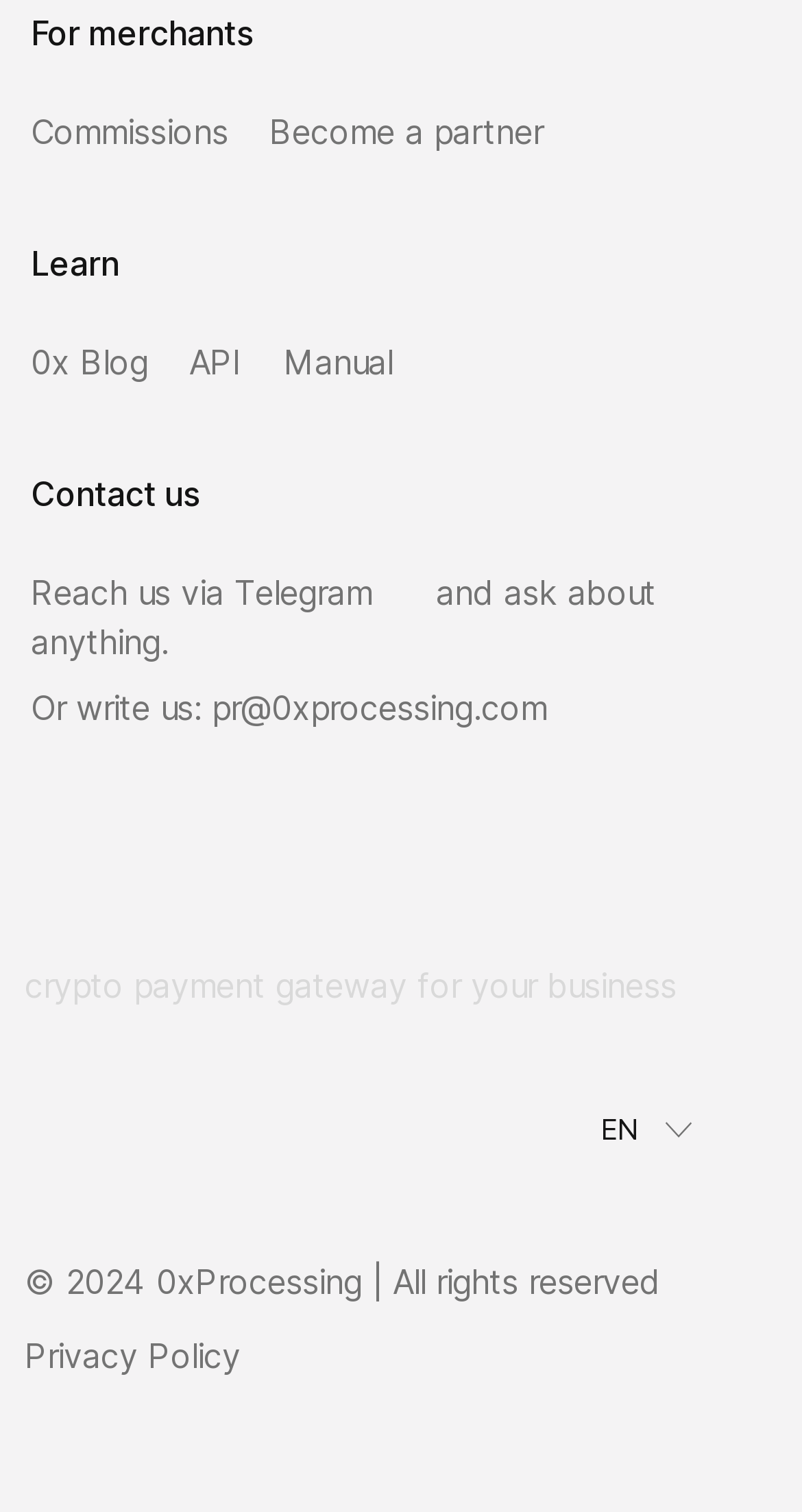Identify the bounding box of the UI component described as: "0x Blog".

[0.038, 0.226, 0.185, 0.253]